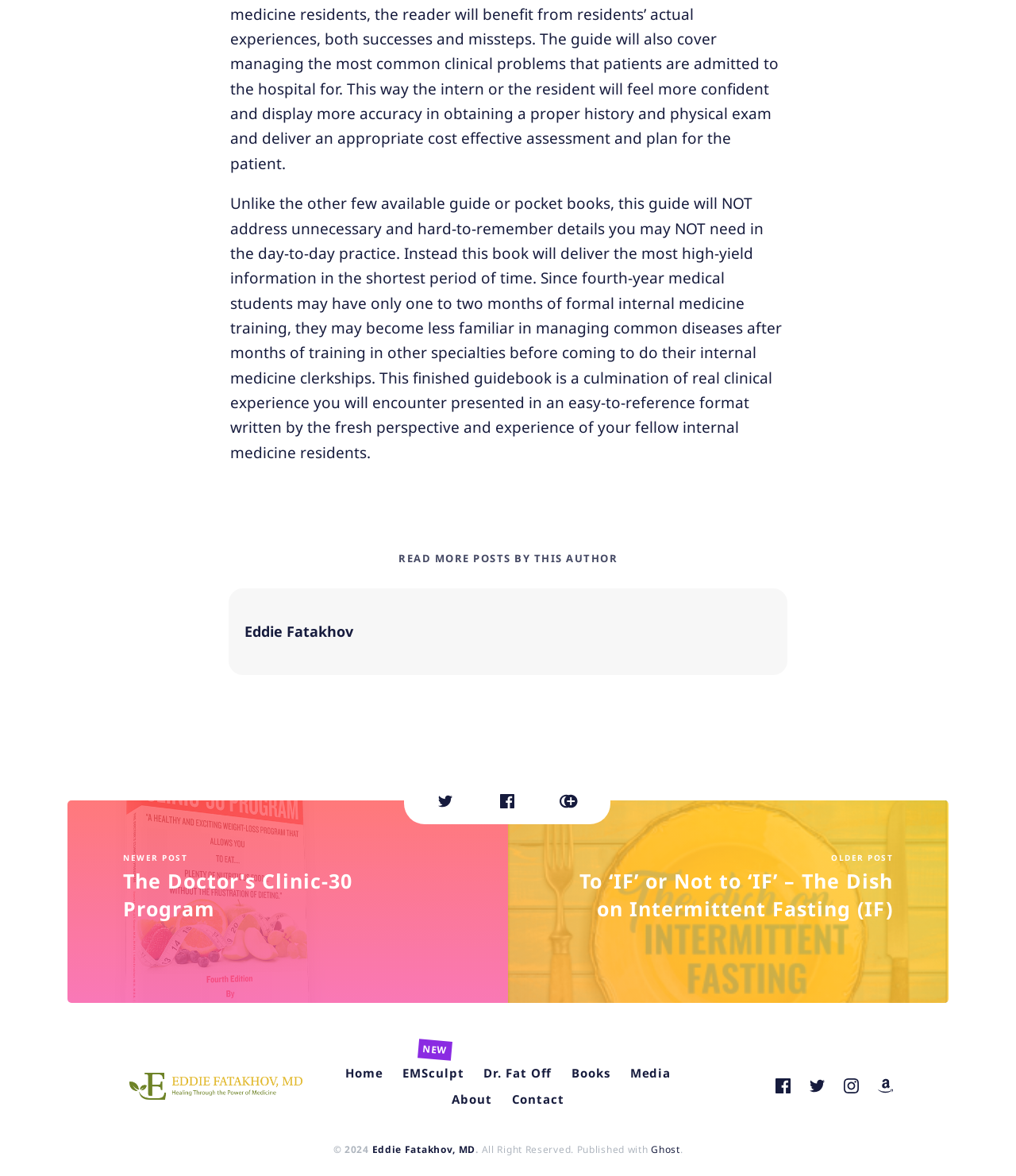Please identify the bounding box coordinates of the element's region that should be clicked to execute the following instruction: "go to home page". The bounding box coordinates must be four float numbers between 0 and 1, i.e., [left, top, right, bottom].

None